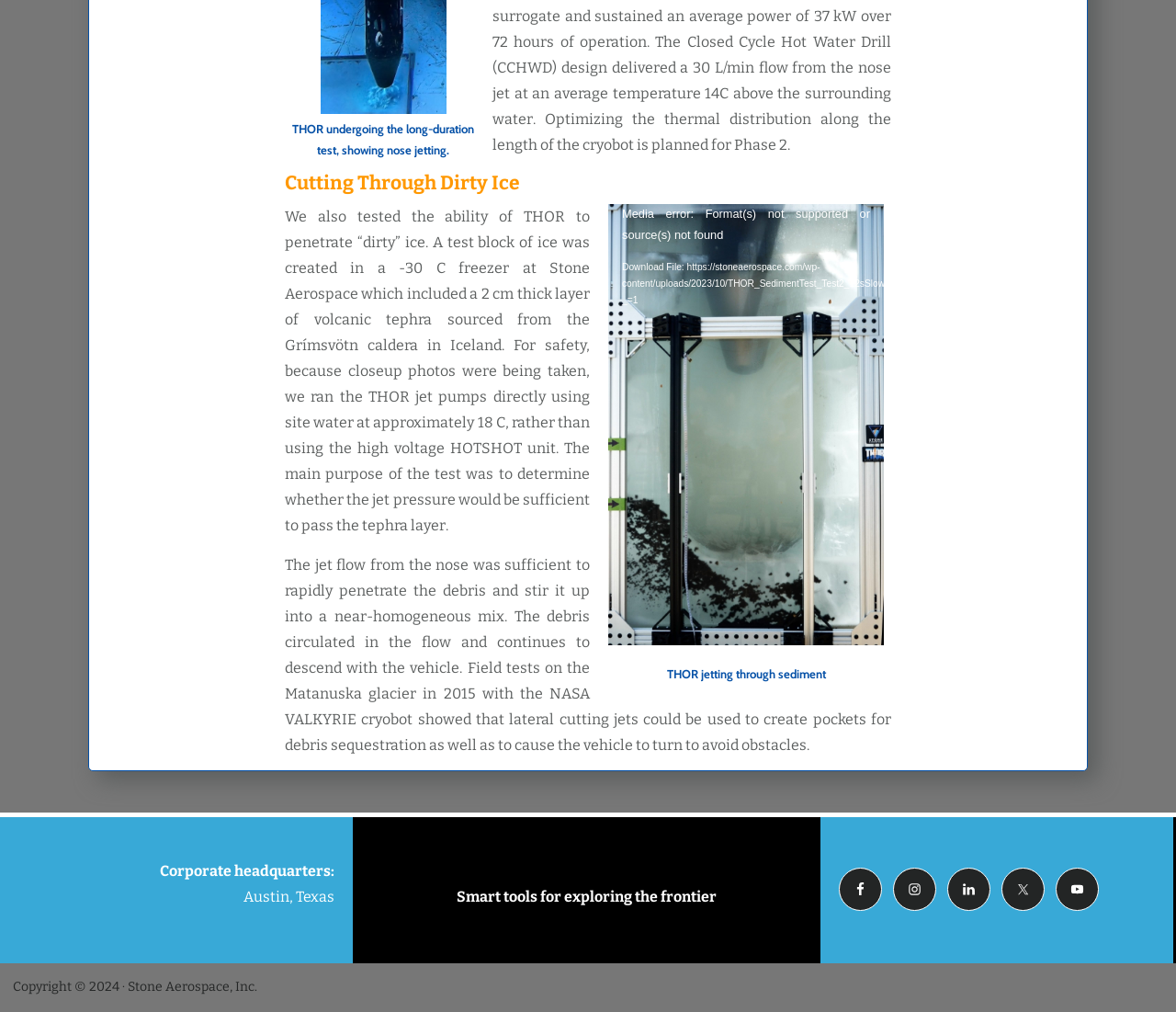What is the purpose of the test?
Please provide a comprehensive answer to the question based on the webpage screenshot.

The text 'The main purpose of the test was to determine whether the jet pressure would be sufficient to pass the tephra layer.' indicates that the purpose of the test is to determine the jet pressure of the vehicle.